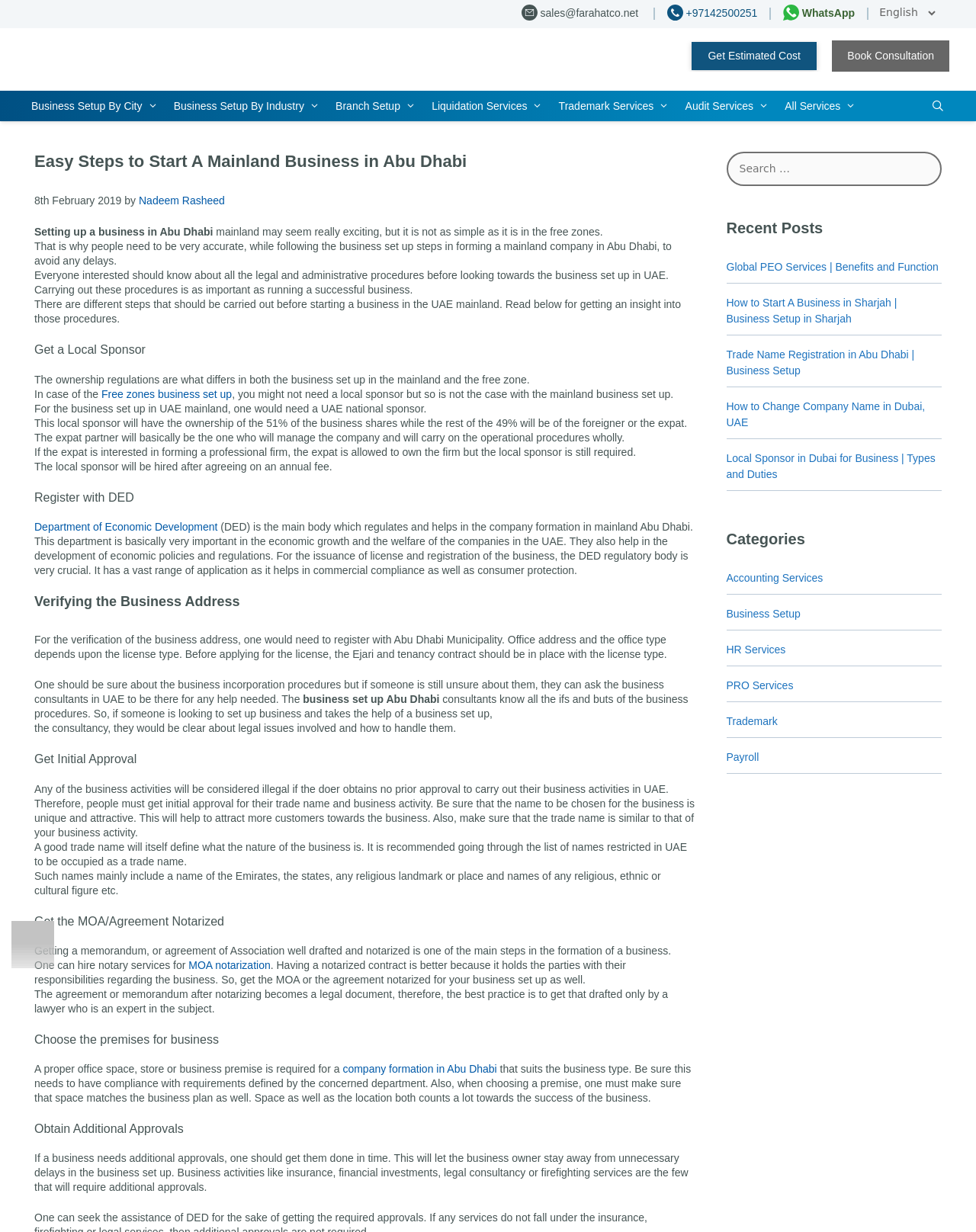Give the bounding box coordinates for this UI element: "Law Firm & Consulting Firm". The coordinates should be four float numbers between 0 and 1, arranged as [left, top, right, bottom].

[0.736, 0.098, 0.973, 0.121]